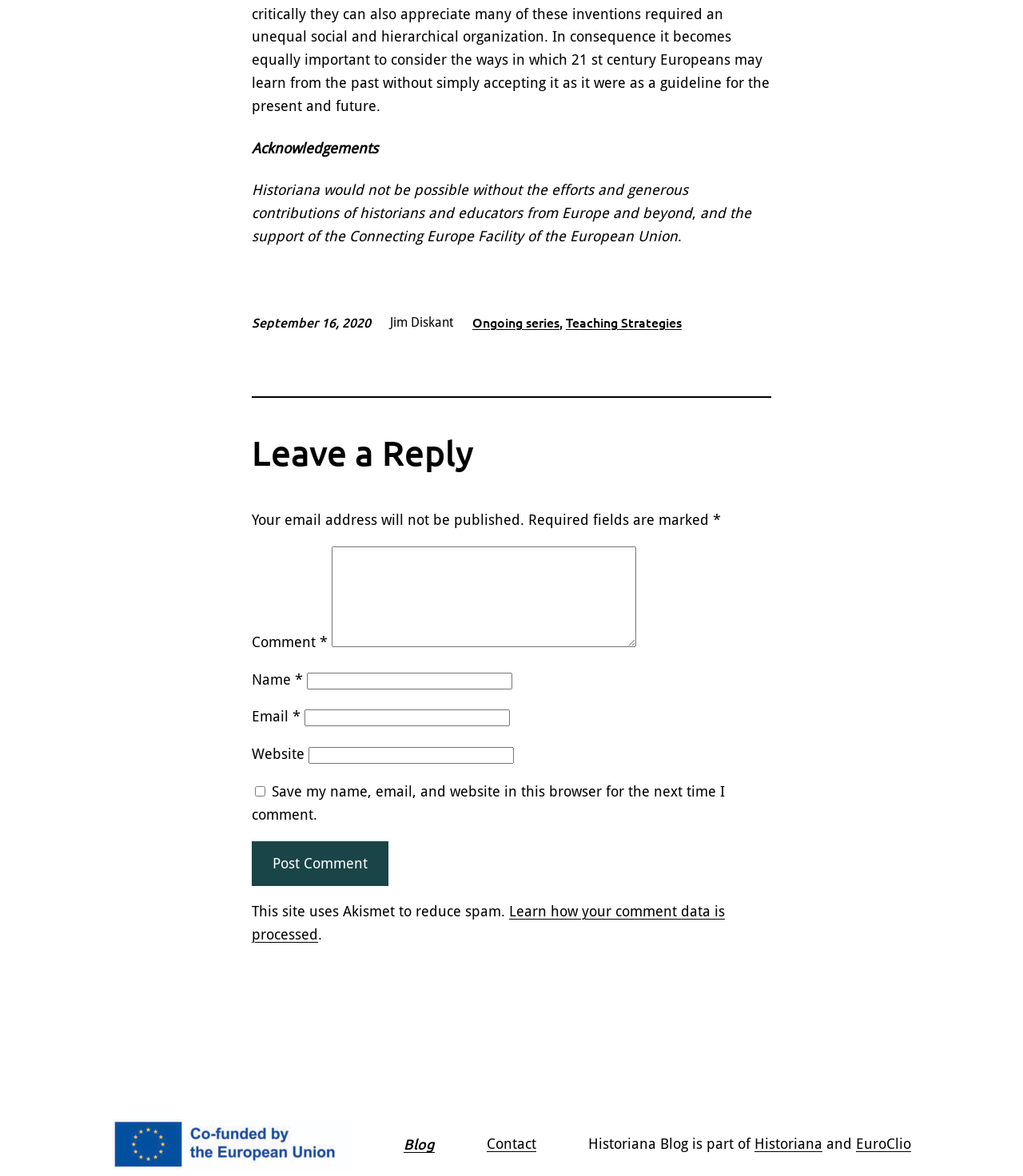Determine the bounding box coordinates for the area that needs to be clicked to fulfill this task: "Click on the 'Ongoing series' link". The coordinates must be given as four float numbers between 0 and 1, i.e., [left, top, right, bottom].

[0.462, 0.266, 0.547, 0.281]